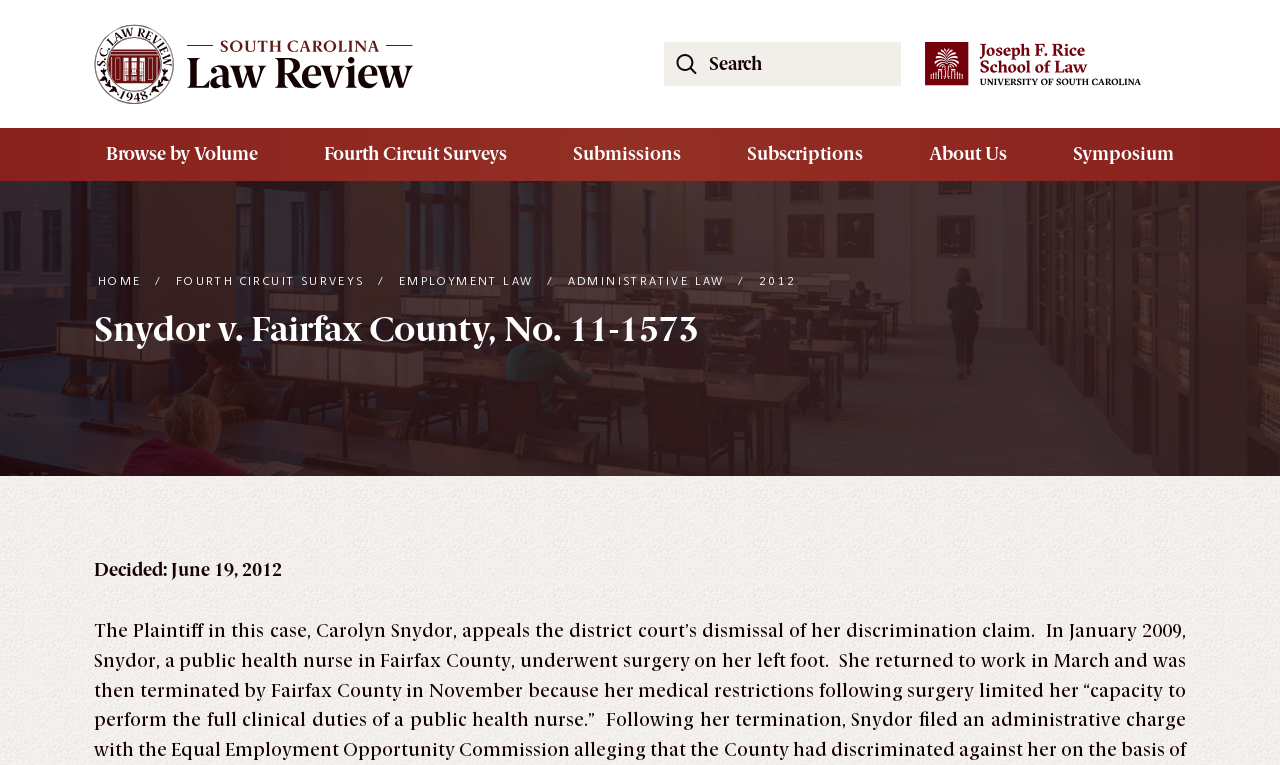Provide a single word or phrase answer to the question: 
How many links are in the navigation breadcrumb?

6